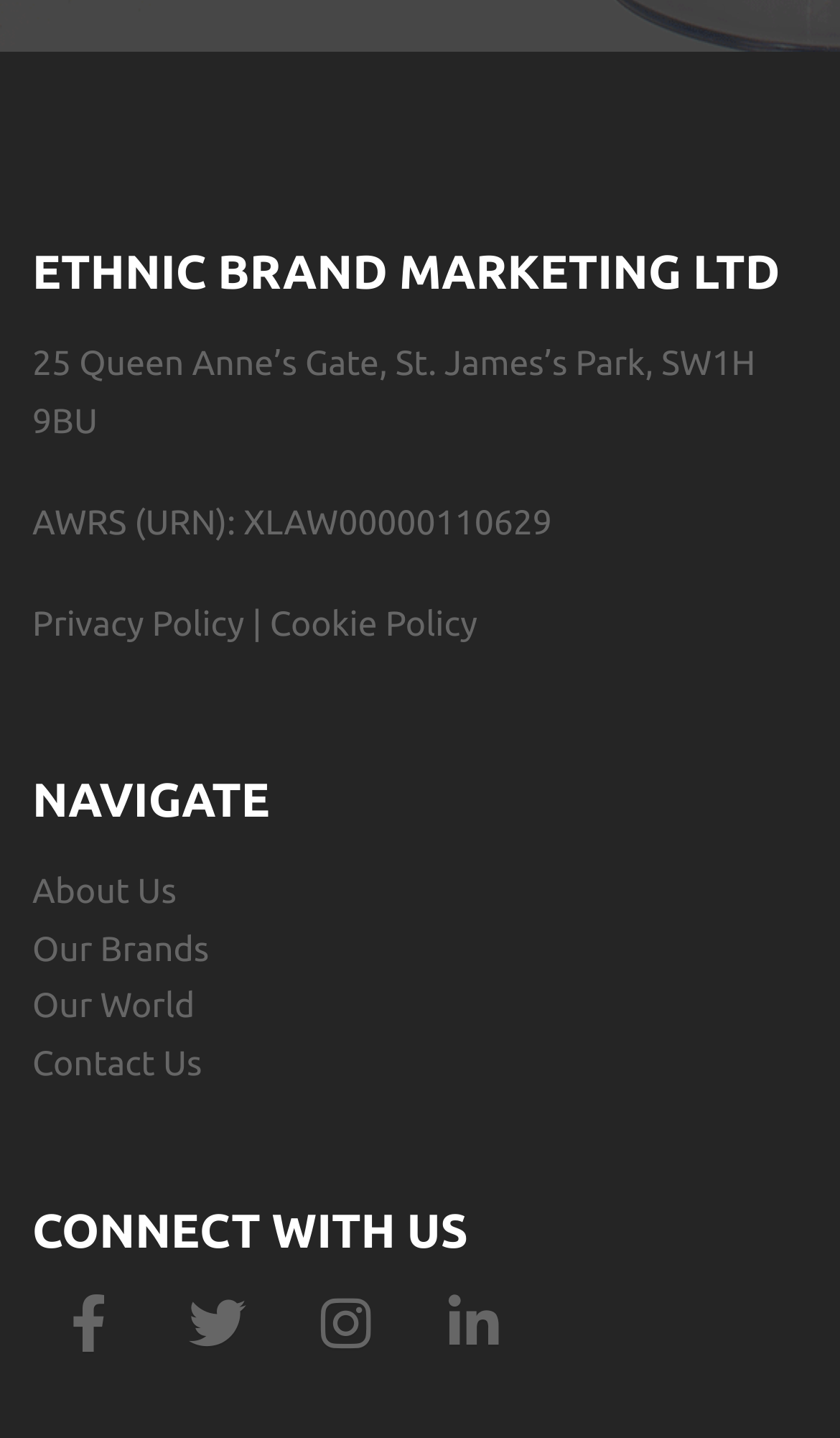Given the description of a UI element: "Our Brands", identify the bounding box coordinates of the matching element in the webpage screenshot.

[0.038, 0.647, 0.249, 0.674]